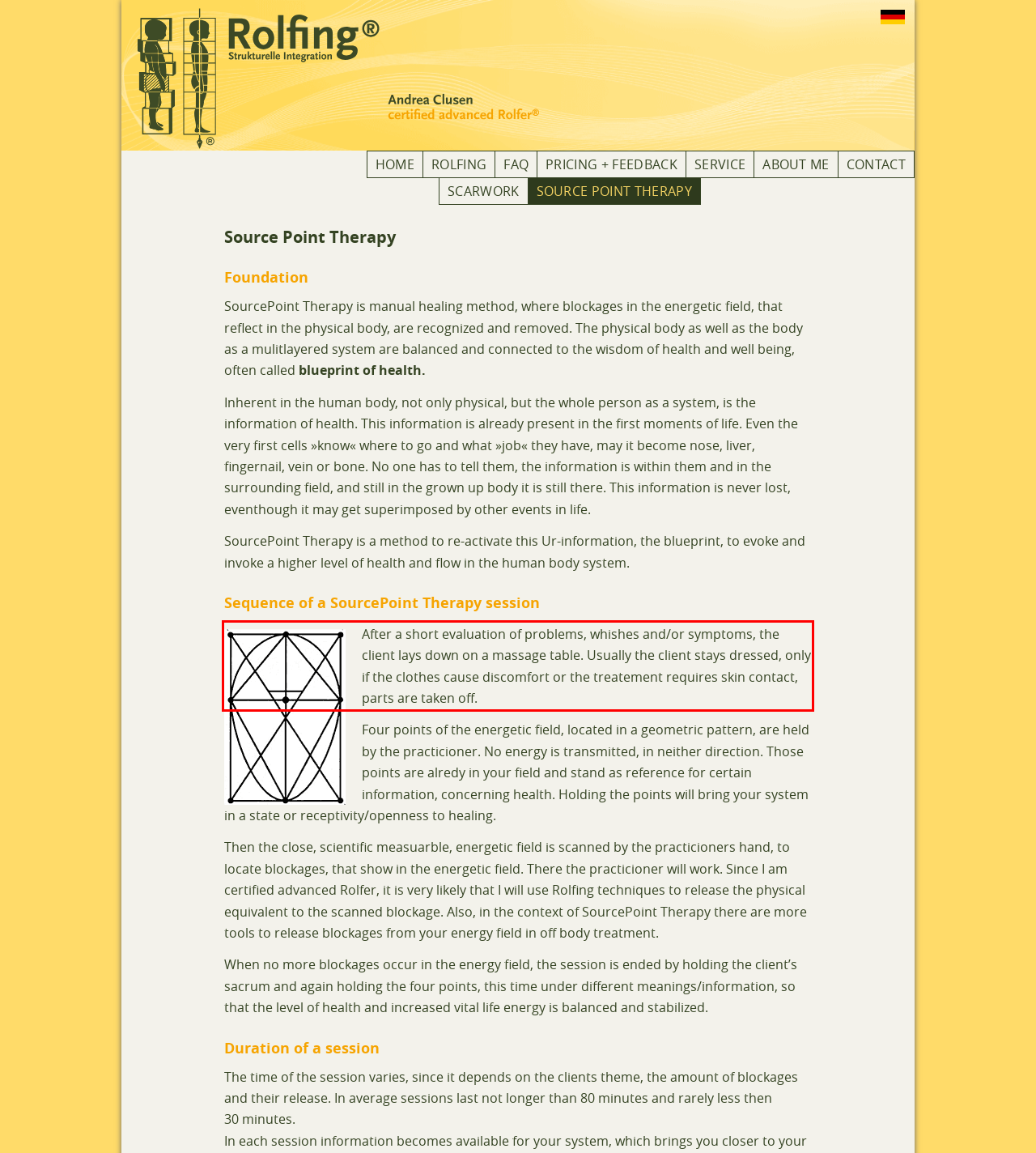Given a webpage screenshot with a red bounding box, perform OCR to read and deliver the text enclosed by the red bounding box.

After a short evaluation of problems, whishes and/or symptoms, the client lays down on a massage table. Usually the client stays dressed, only if the clothes cause discomfort or the treatement requires skin contact, parts are taken off.